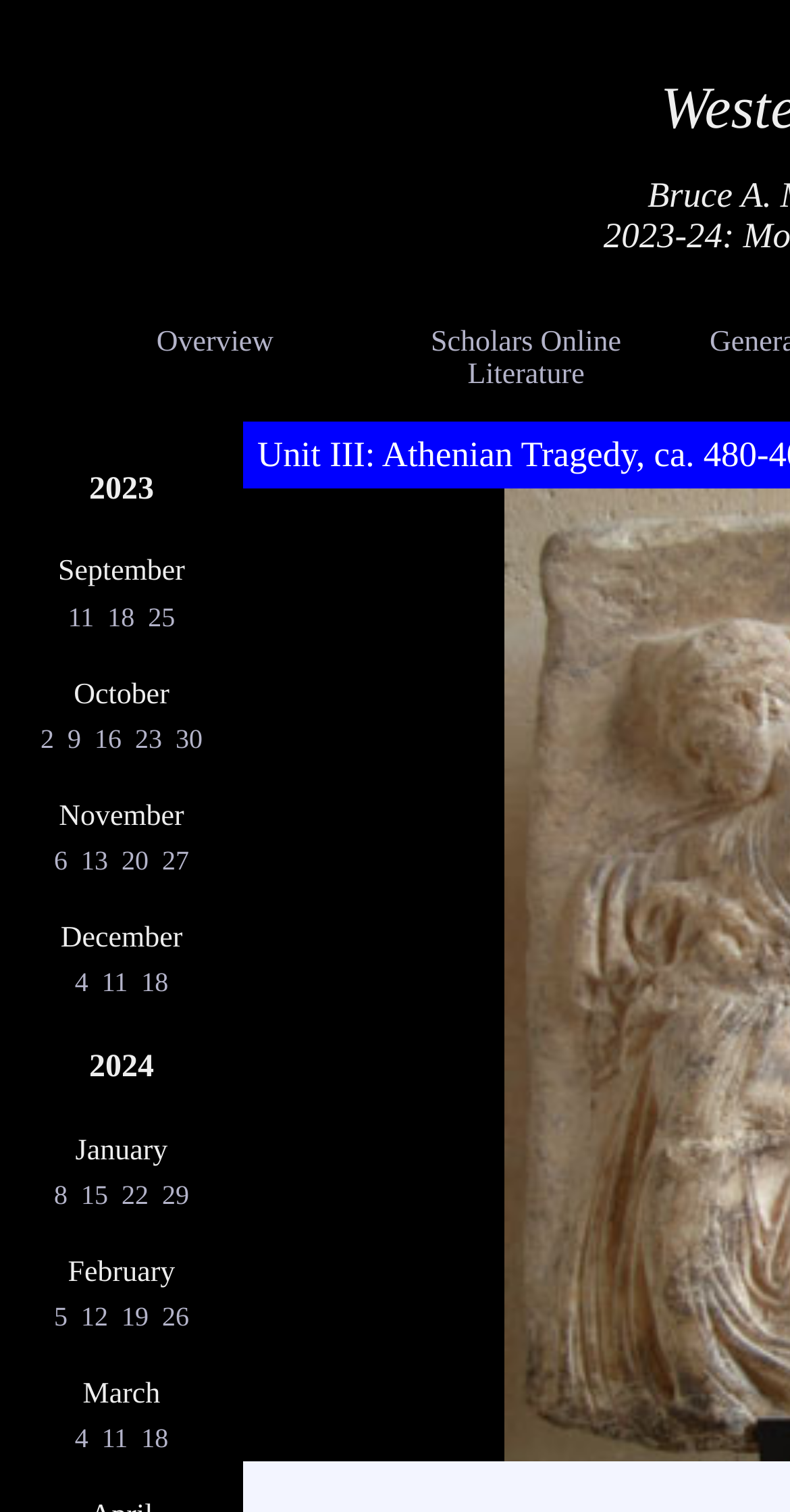What is the text of the second link in the 'Scholars Online Literature' table cell?
Please provide a single word or phrase as your answer based on the image.

Scholars Online Literature